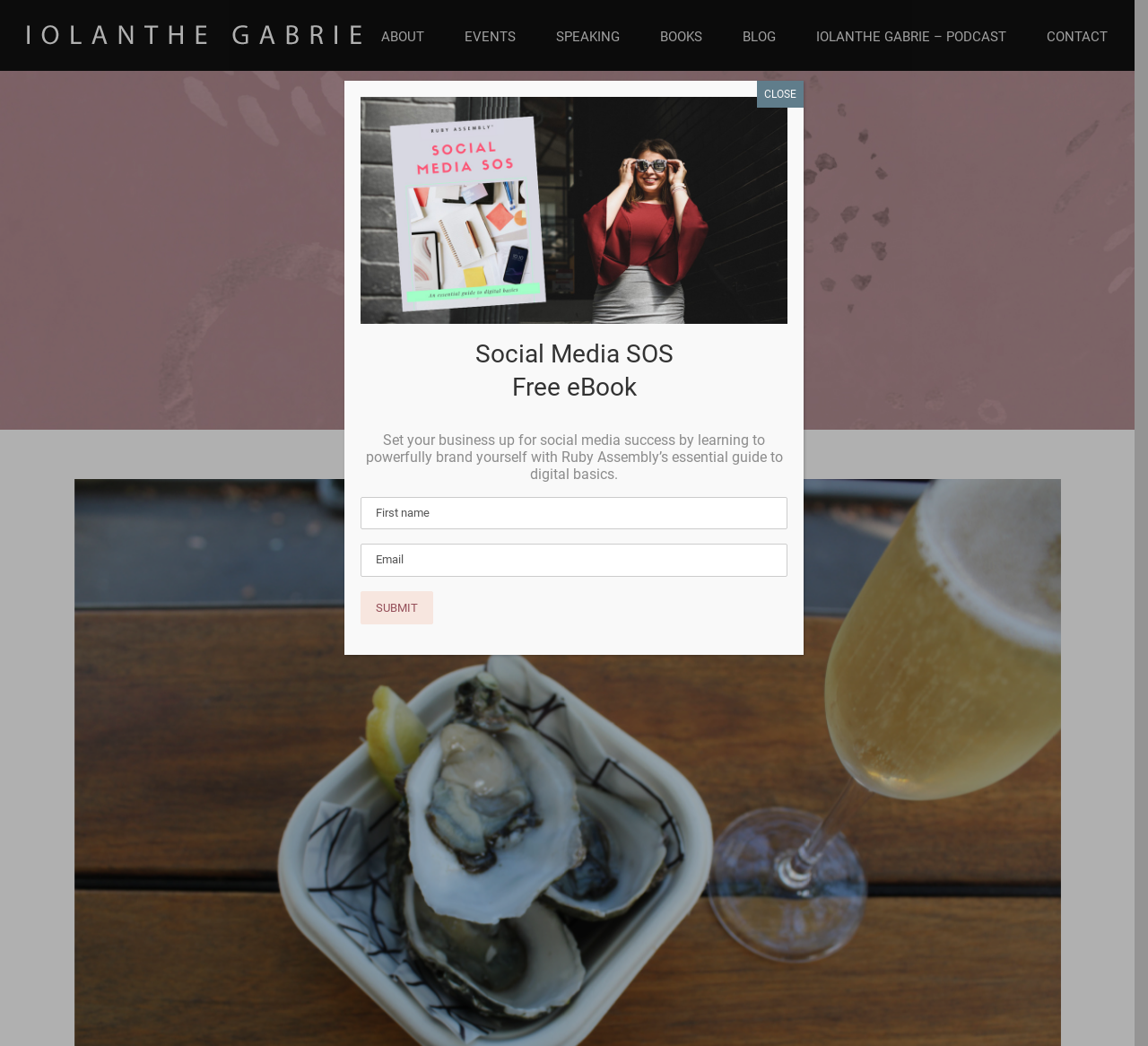Specify the bounding box coordinates (top-left x, top-left y, bottom-right x, bottom-right y) of the UI element in the screenshot that matches this description: Iolanthe Gabrie – Podcast

[0.723, 0.0, 0.888, 0.068]